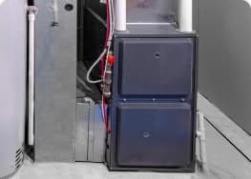Using the information in the image, give a comprehensive answer to the question: 
Where do Triton Home Service provide their HVAC solutions?

According to the caption, Triton Home Service emphasizes the importance of professional HVAC solutions to optimize performance and efficiency in heating systems, specifically helping homeowners in London, Ontario, make informed decisions regarding their heating needs.